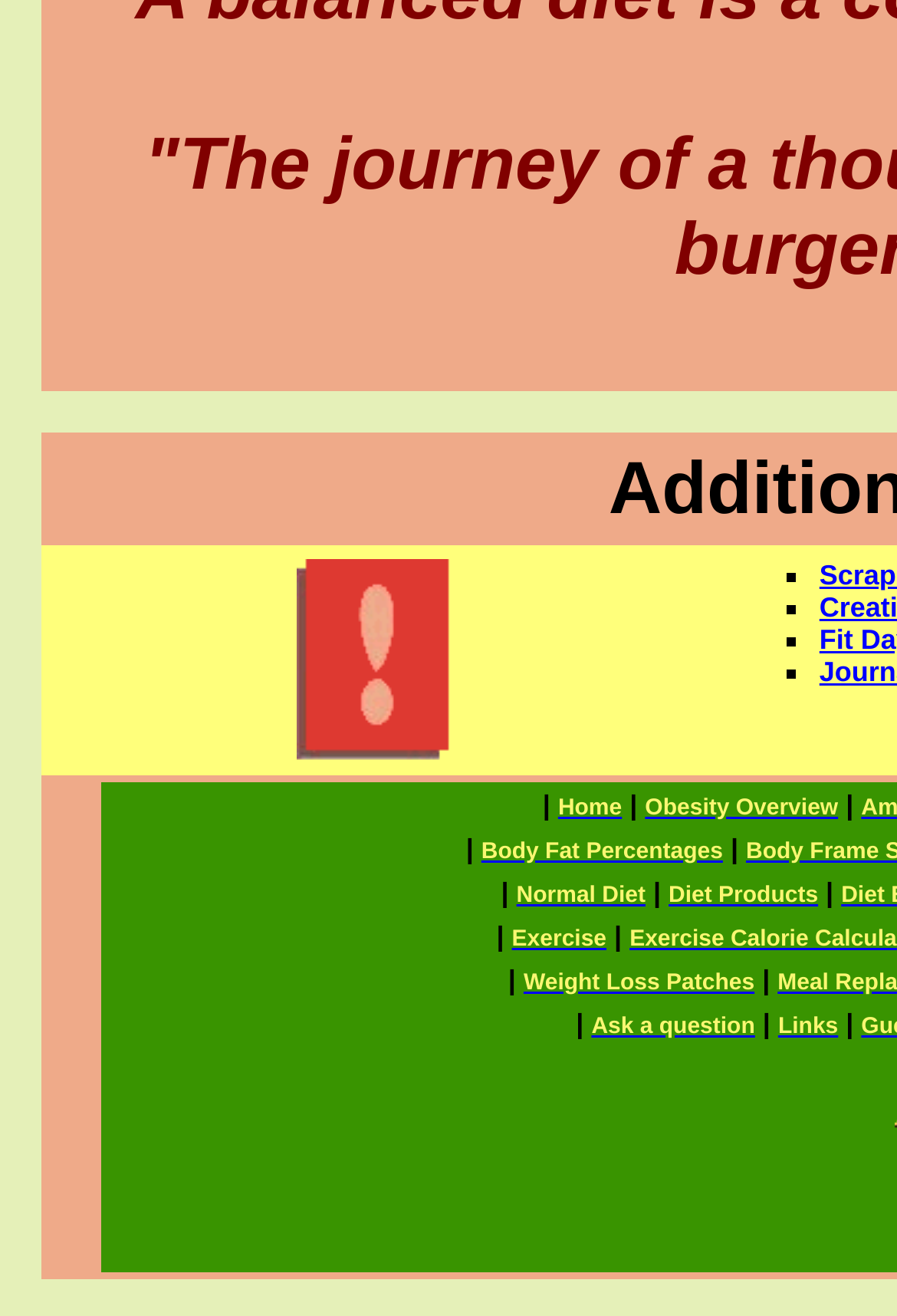From the webpage screenshot, predict the bounding box of the UI element that matches this description: "Normal Diet".

[0.576, 0.666, 0.72, 0.691]